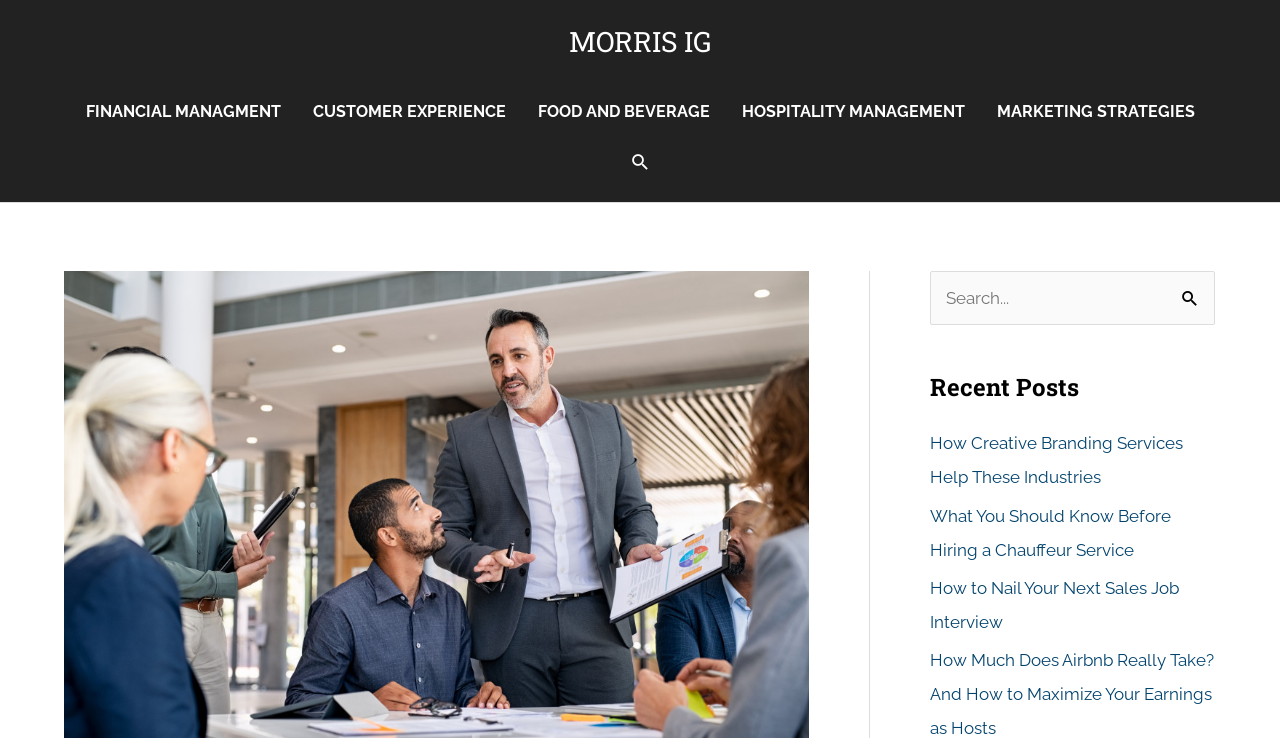Using the provided element description: "parent_node: Search for: value="Search"", identify the bounding box coordinates. The coordinates should be four floats between 0 and 1 in the order [left, top, right, bottom].

[0.914, 0.368, 0.949, 0.446]